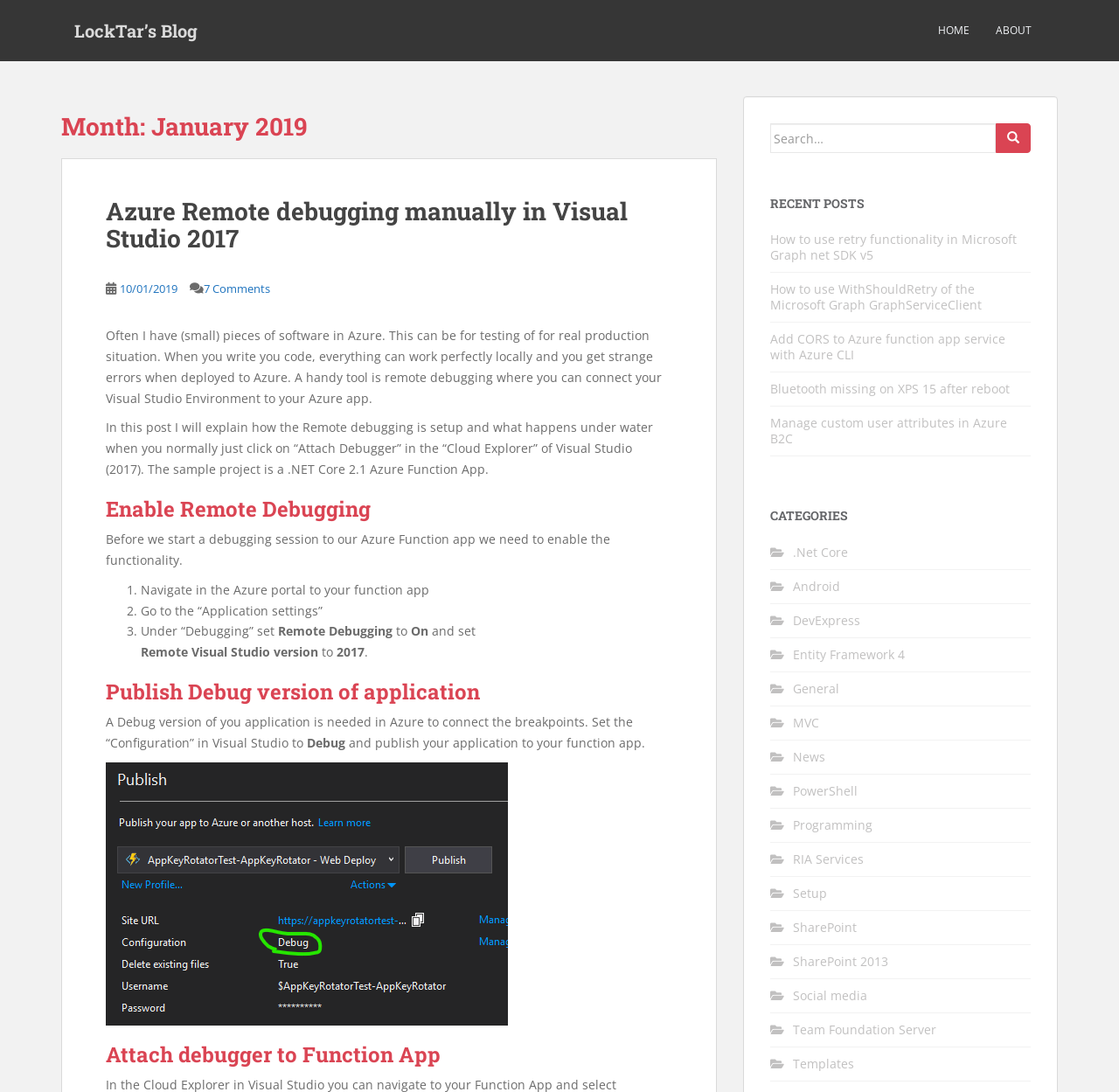Using details from the image, please answer the following question comprehensively:
What is the purpose of the search box?

I found a search box with a placeholder text 'Search for:' and a button with a search icon, which suggests that the purpose of the search box is to search for posts on the blog.